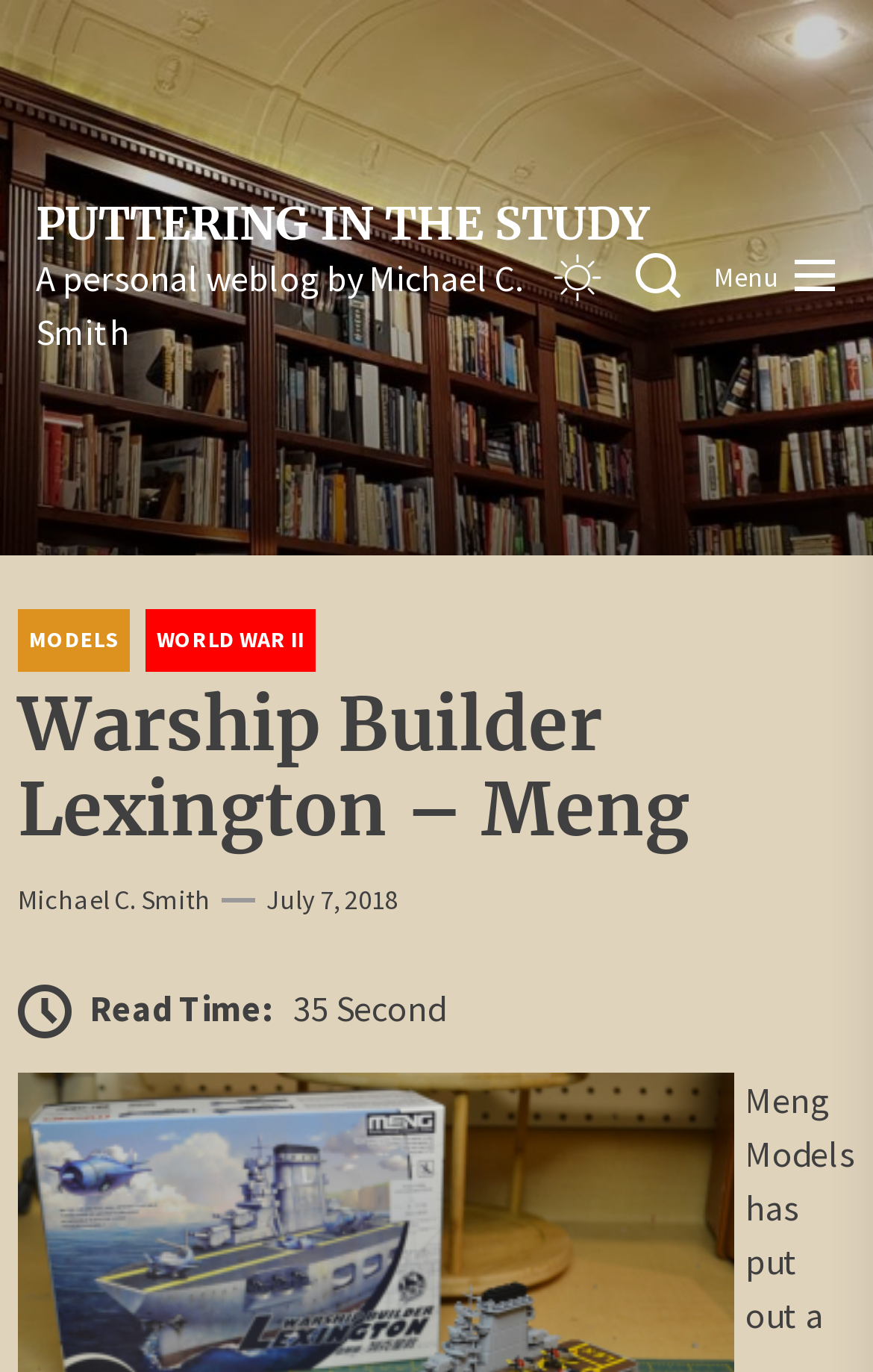How many links are in the menu section?
Give a comprehensive and detailed explanation for the question.

There are three links in the menu section, which can be identified by their bounding box coordinates. The first link is 'MODELS', the second link is 'WORLD WAR II', and the third link is the title of the article 'Warship Builder Lexington – Meng'.